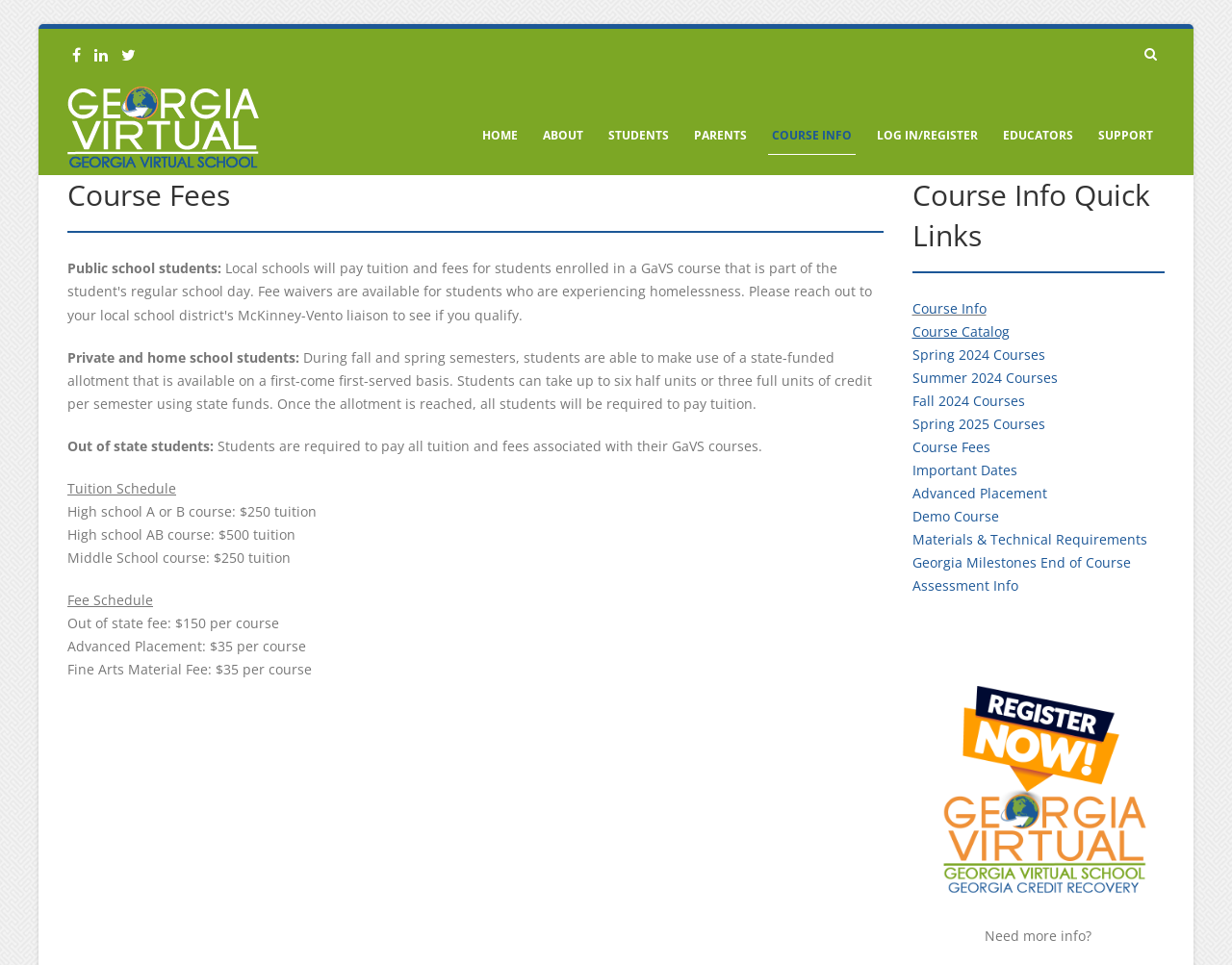What is the name of the school mentioned on the webpage?
Respond to the question with a single word or phrase according to the image.

Georgia Virtual School